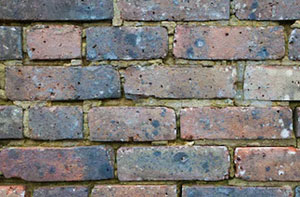Create an elaborate description of the image, covering every aspect.

The image showcases a close-up view of a brick wall, illustrating the varying colors and textures of the bricks. The bricks exhibit signs of aging, with some showing discolouration and small imperfections, highlighting the need for attention to the mortar in between them. This visual emphasizes the importance of maintaining the structural integrity of brickwork, particularly in contexts like repointing services in Sprowston, Norfolk (NR7). Such maintenance is essential for preventing issues related to water ingress and other structural weaknesses that can arise from damaged mortar.